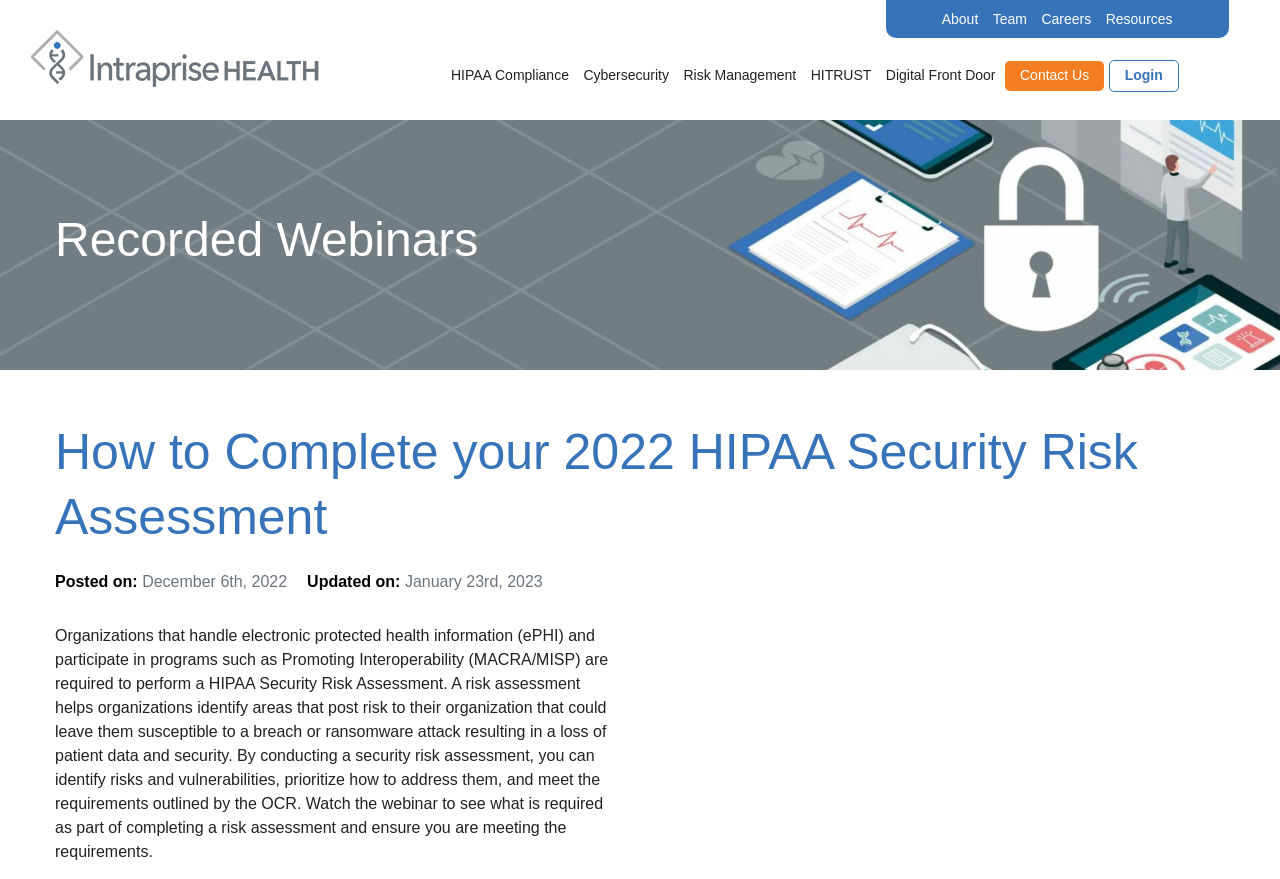When was the webinar posted?
Using the visual information, answer the question in a single word or phrase.

December 6th, 2022